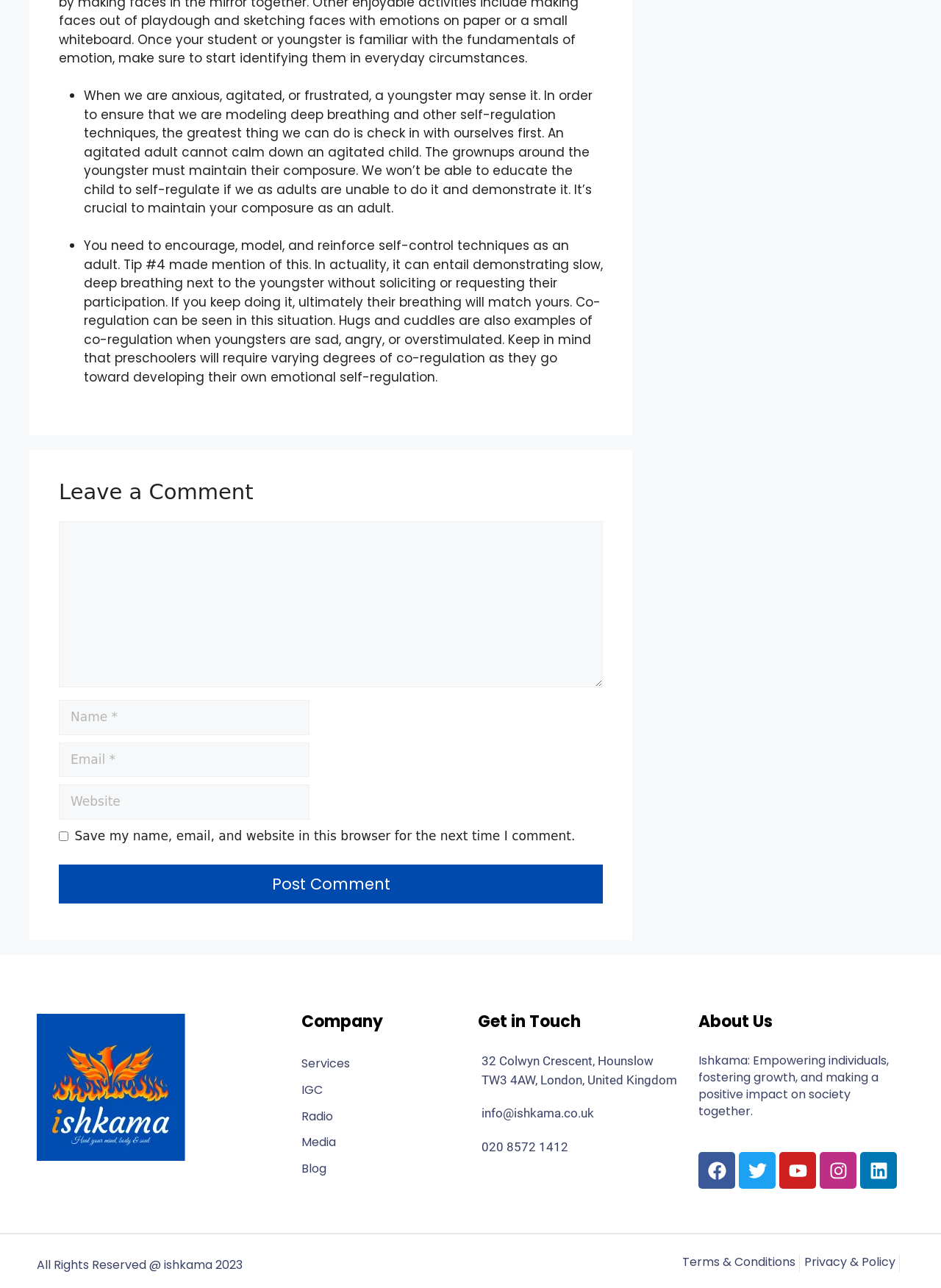What is the purpose of the 'Leave a Comment' section?
Respond to the question with a single word or phrase according to the image.

To allow users to post comments